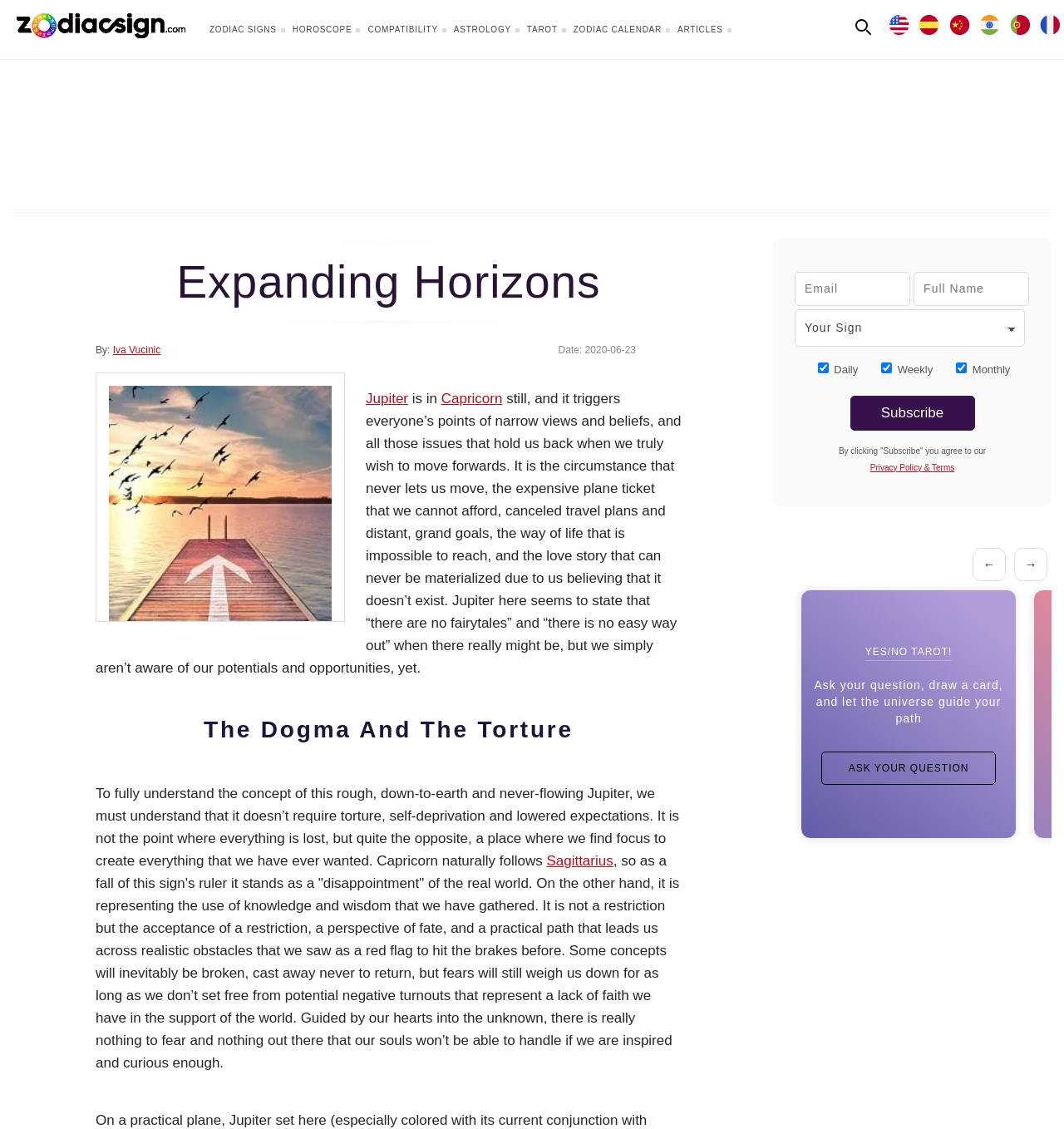Please locate the bounding box coordinates of the element that should be clicked to complete the given instruction: "Read the movie review of 'Going Clear: Scientology & the Prison of Belief'".

None